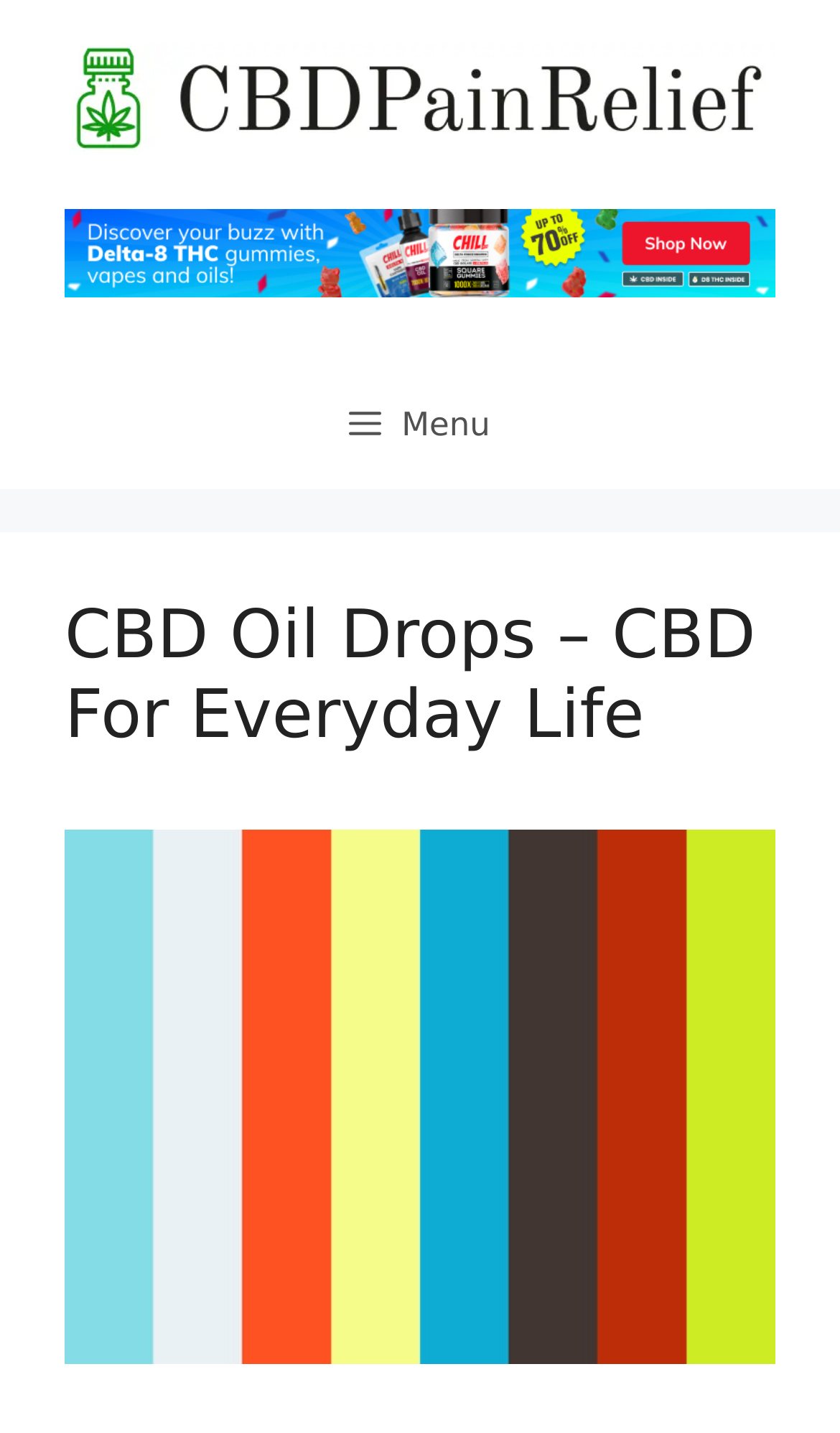Extract the bounding box coordinates for the described element: "alt="CBD Oil Drops"". The coordinates should be represented as four float numbers between 0 and 1: [left, top, right, bottom].

[0.077, 0.579, 0.923, 0.951]